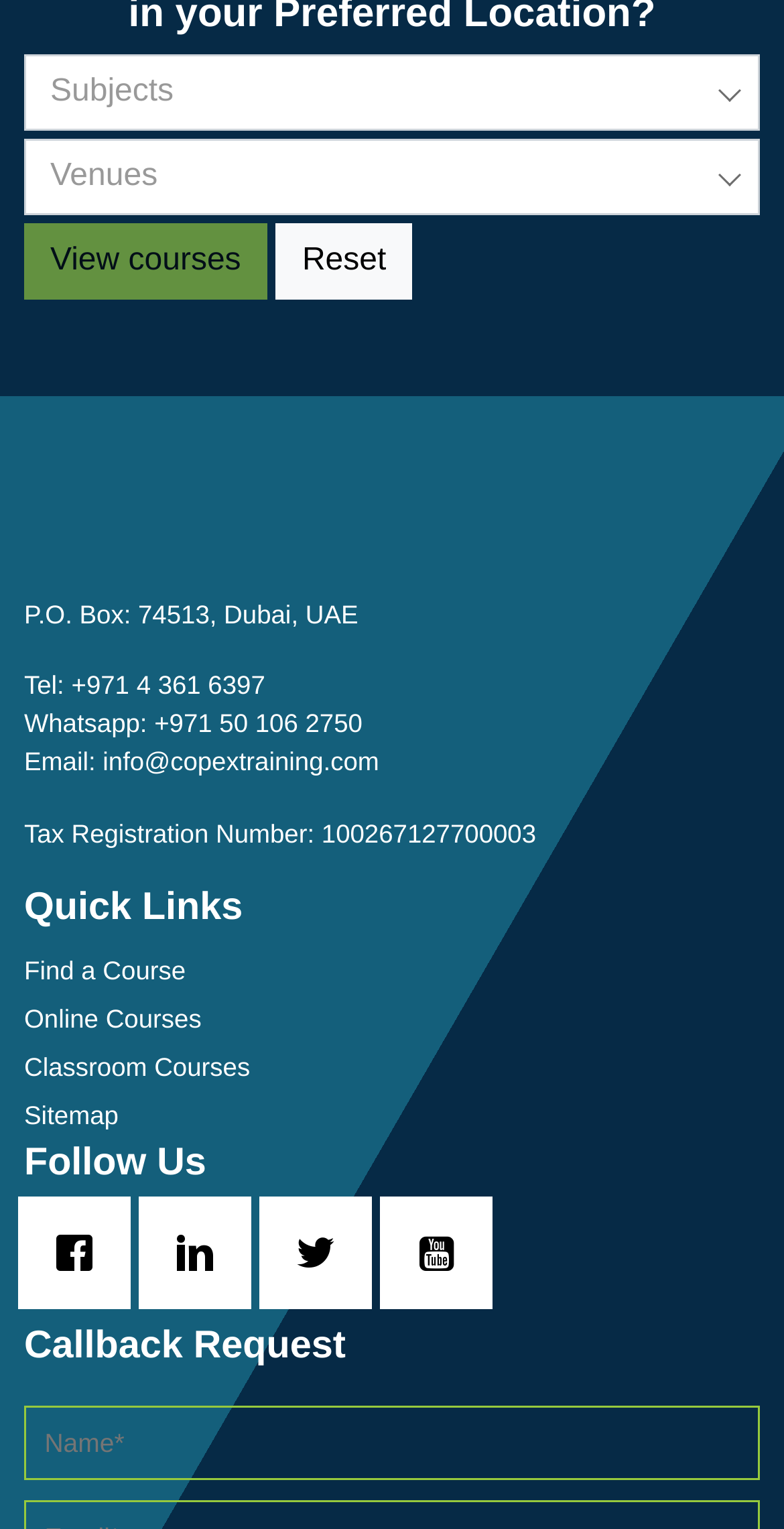Locate the bounding box of the user interface element based on this description: "aria-label="Linkedin"".

[0.185, 0.789, 0.338, 0.855]